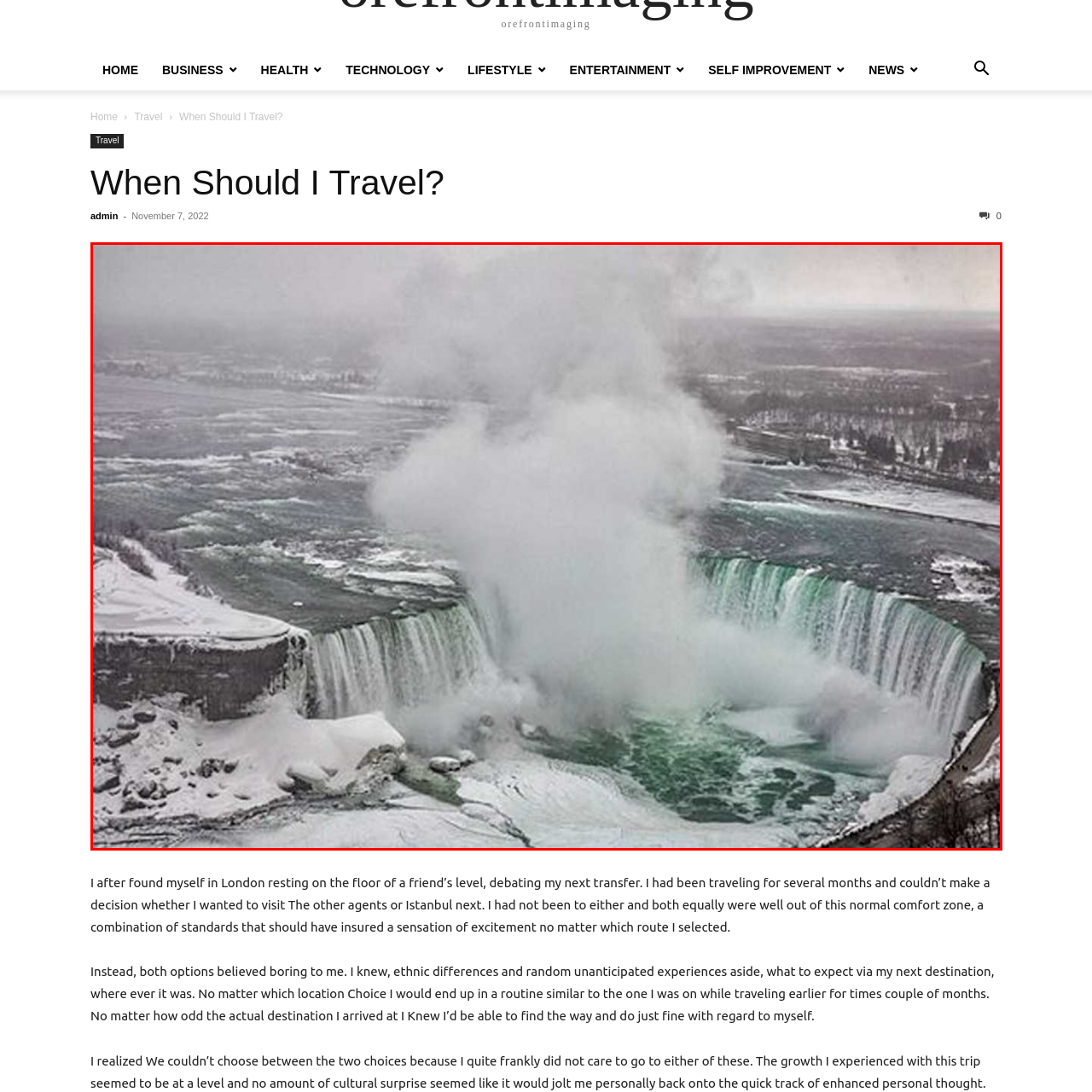Focus on the portion of the image highlighted in red and deliver a detailed explanation for the following question: What is the color of the water in the image?

The caption describes the surrounding area as being blanketed in snow, highlighting the stark contrast between the glistening white of the ice and the deep greens of the water, indicating that the color of the water in the image is deep green.